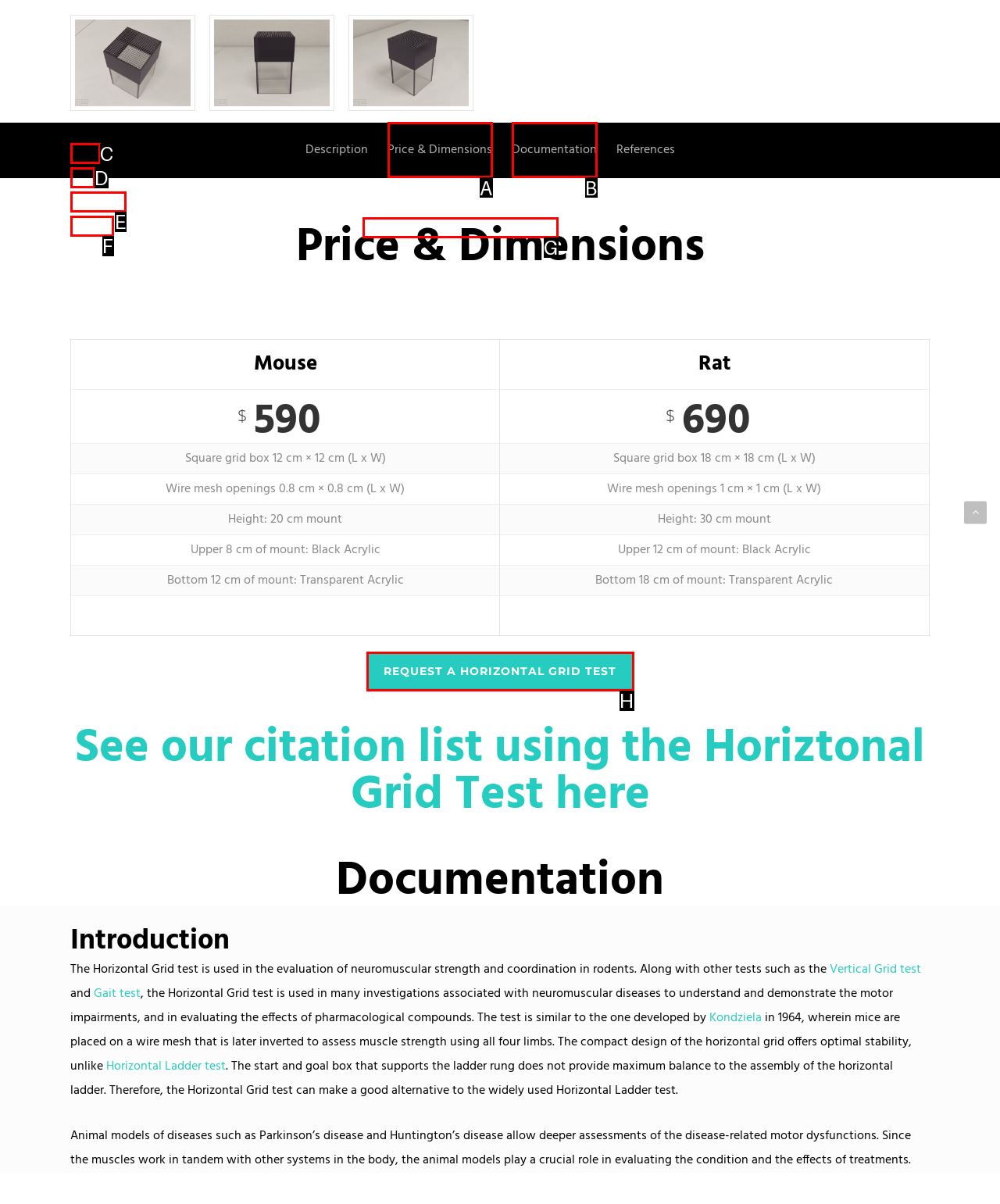Identify the HTML element that corresponds to the description: Careers Provide the letter of the matching option directly from the choices.

F